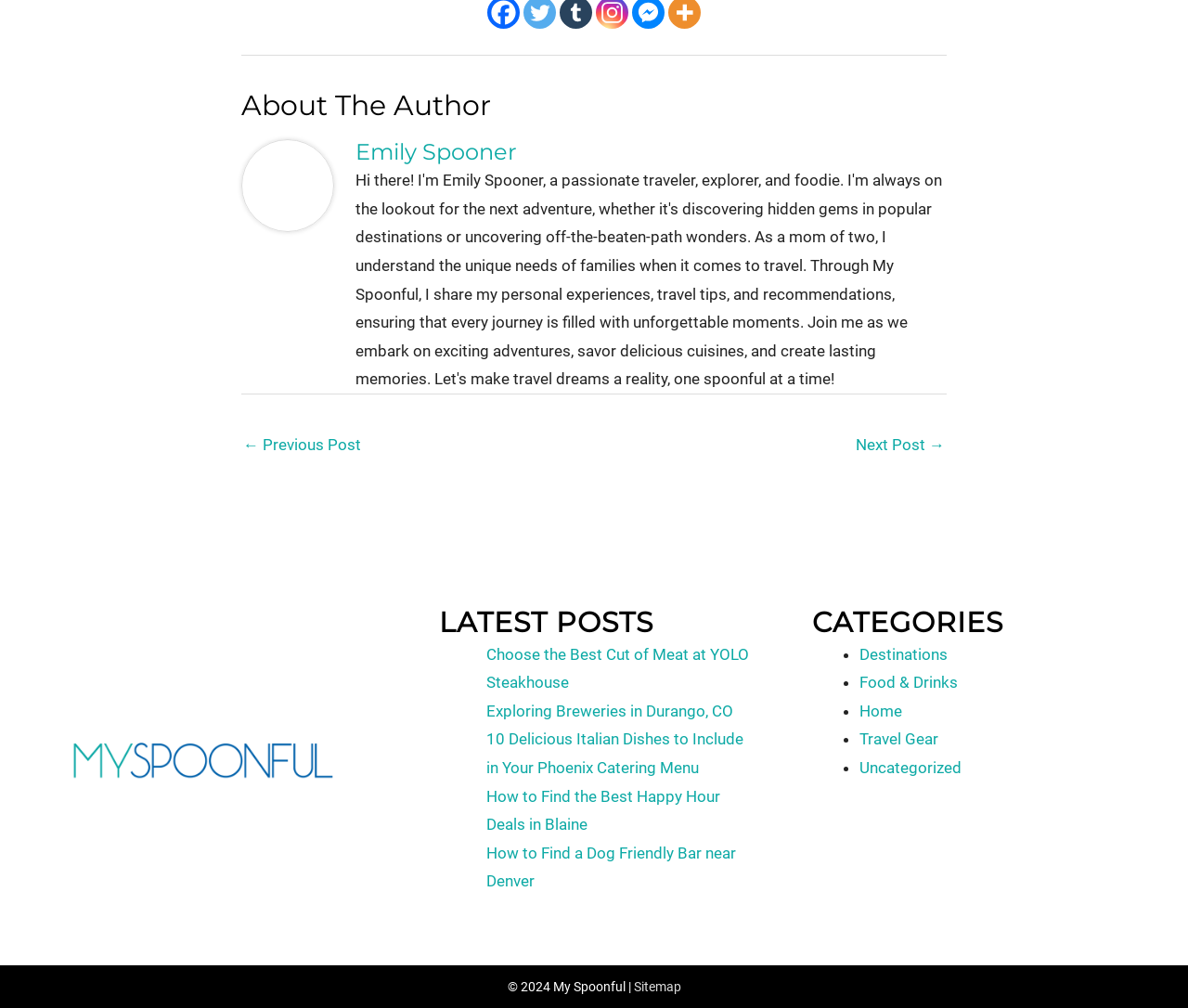Based on the element description, predict the bounding box coordinates (top-left x, top-left y, bottom-right x, bottom-right y) for the UI element in the screenshot: Sitemap

[0.533, 0.972, 0.573, 0.987]